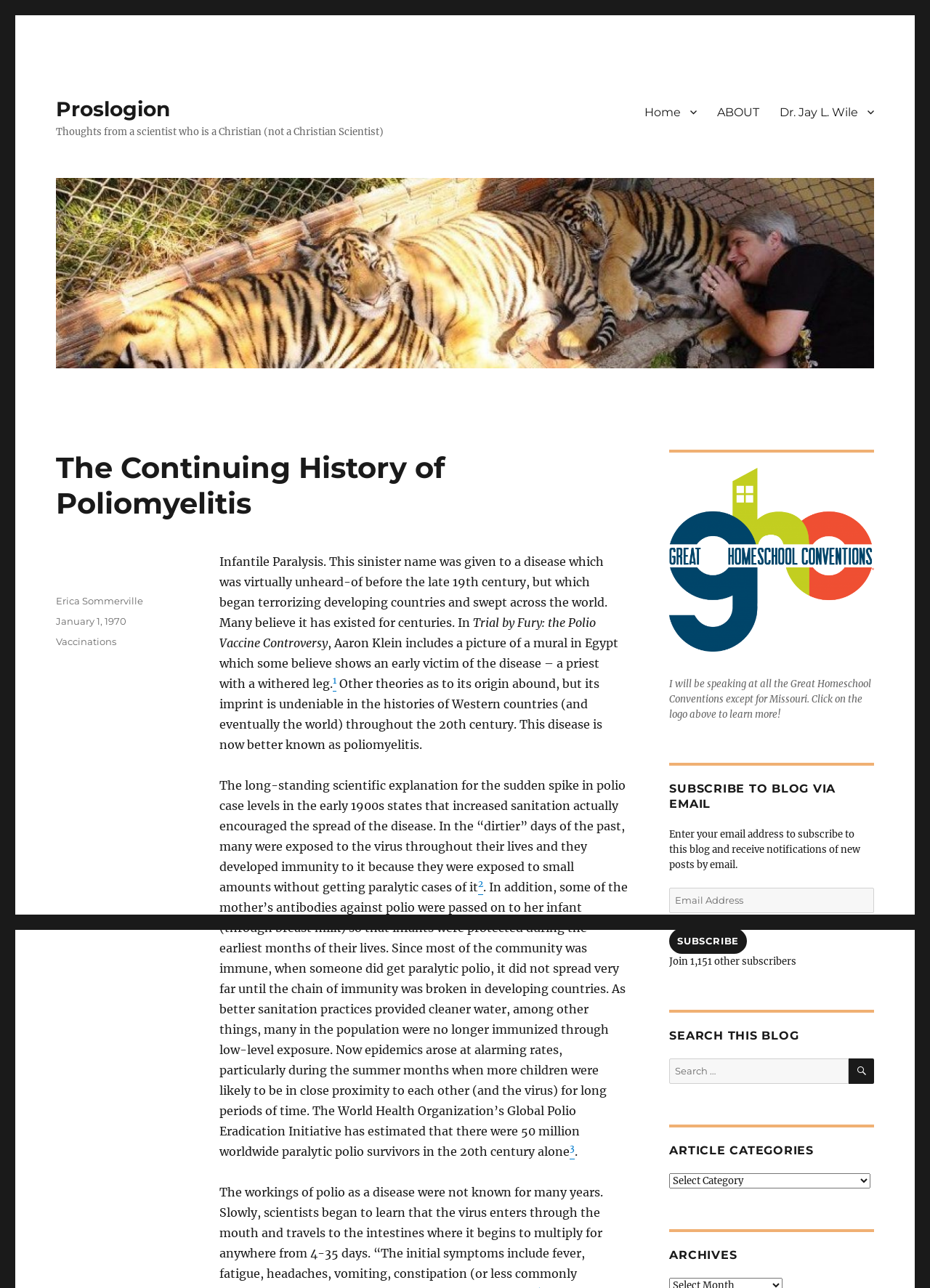Please provide a one-word or phrase answer to the question: 
What is the topic of the article?

Poliomyelitis